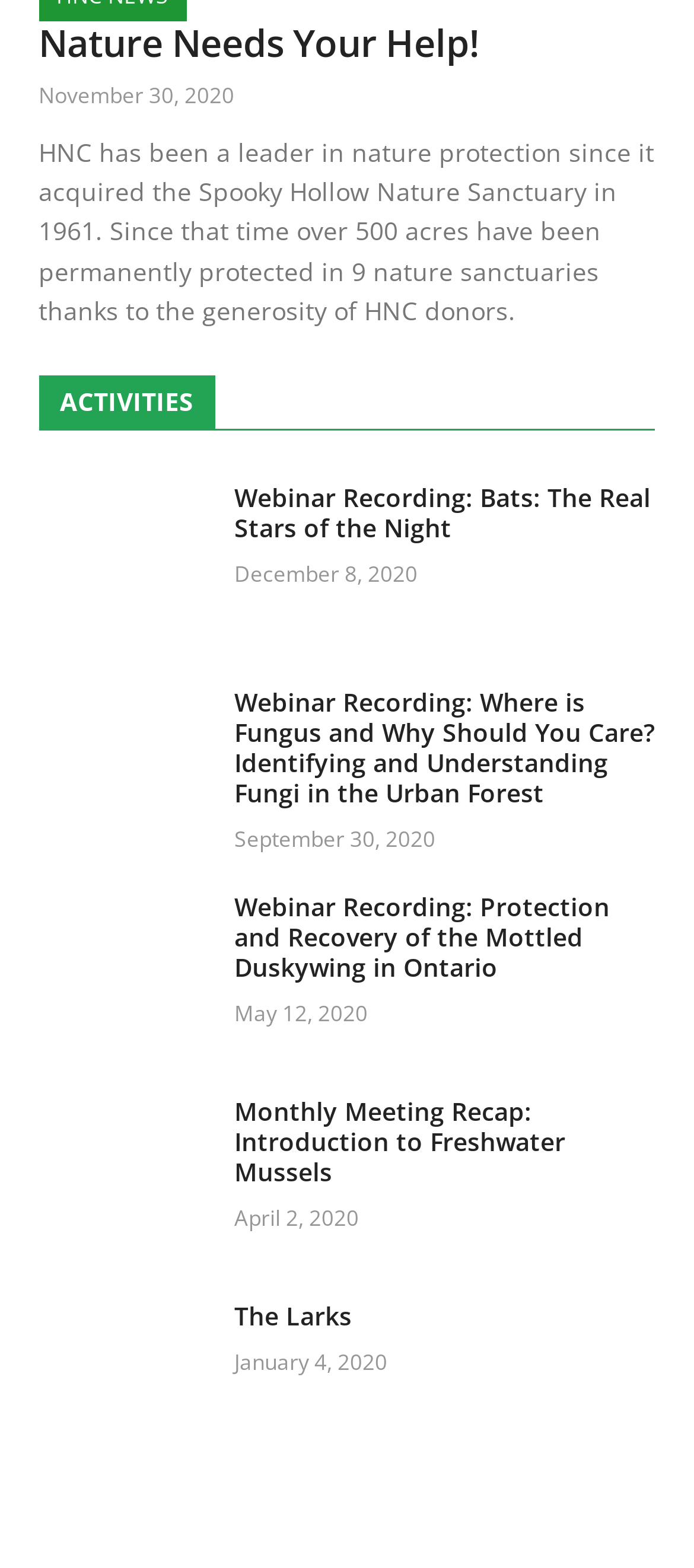What is the name of the organization mentioned on the webpage?
Using the image as a reference, deliver a detailed and thorough answer to the question.

I read the text on the webpage and found that the organization mentioned is HNC, which has been a leader in nature protection since 1961.